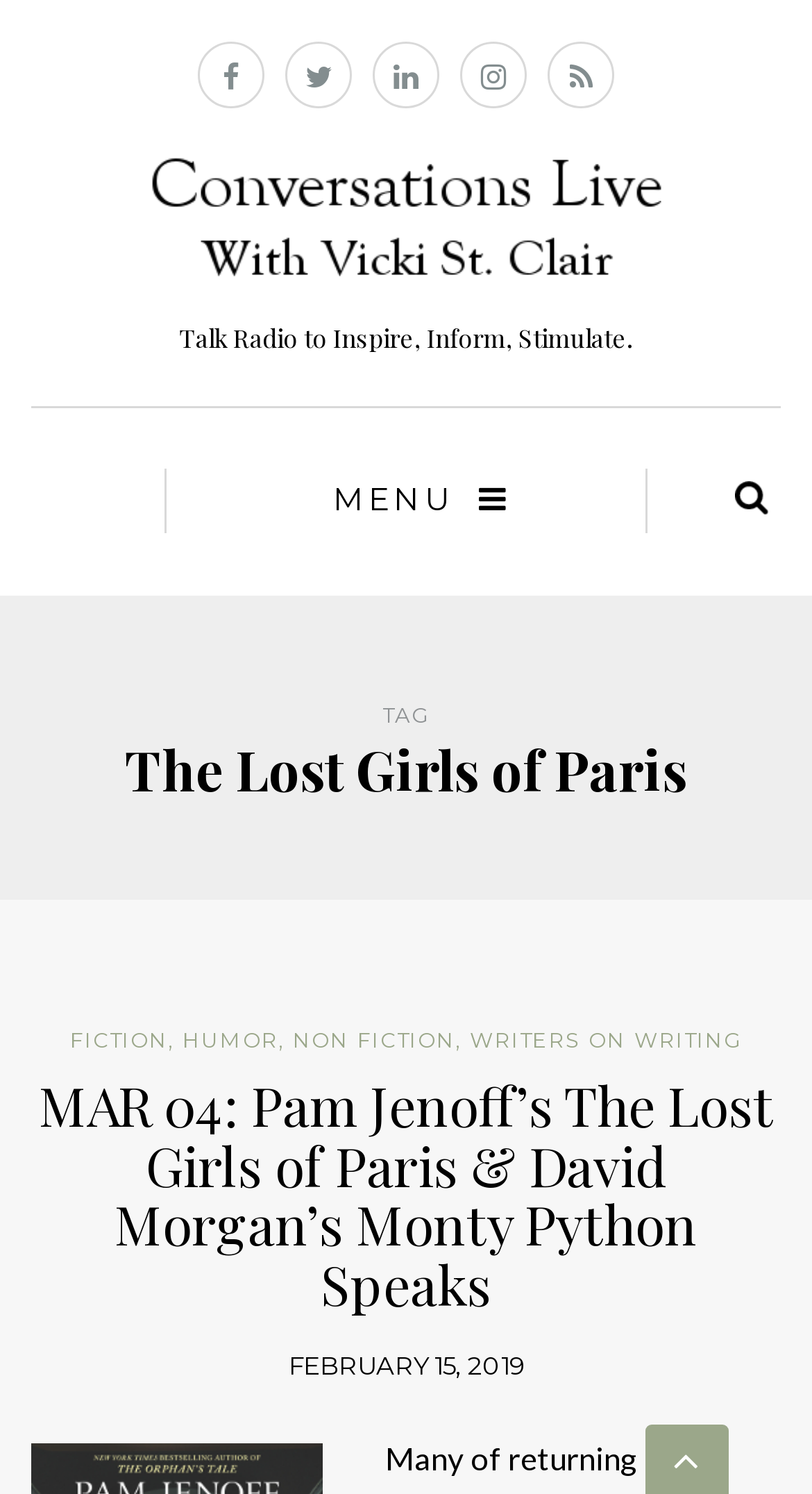What is the category of the book 'The Lost Girls of Paris'?
With the help of the image, please provide a detailed response to the question.

I found the category of the book 'The Lost Girls of Paris' by looking at the links below the heading 'The Lost Girls of Paris'. One of the links is 'FICTION', which suggests that the book belongs to this category.